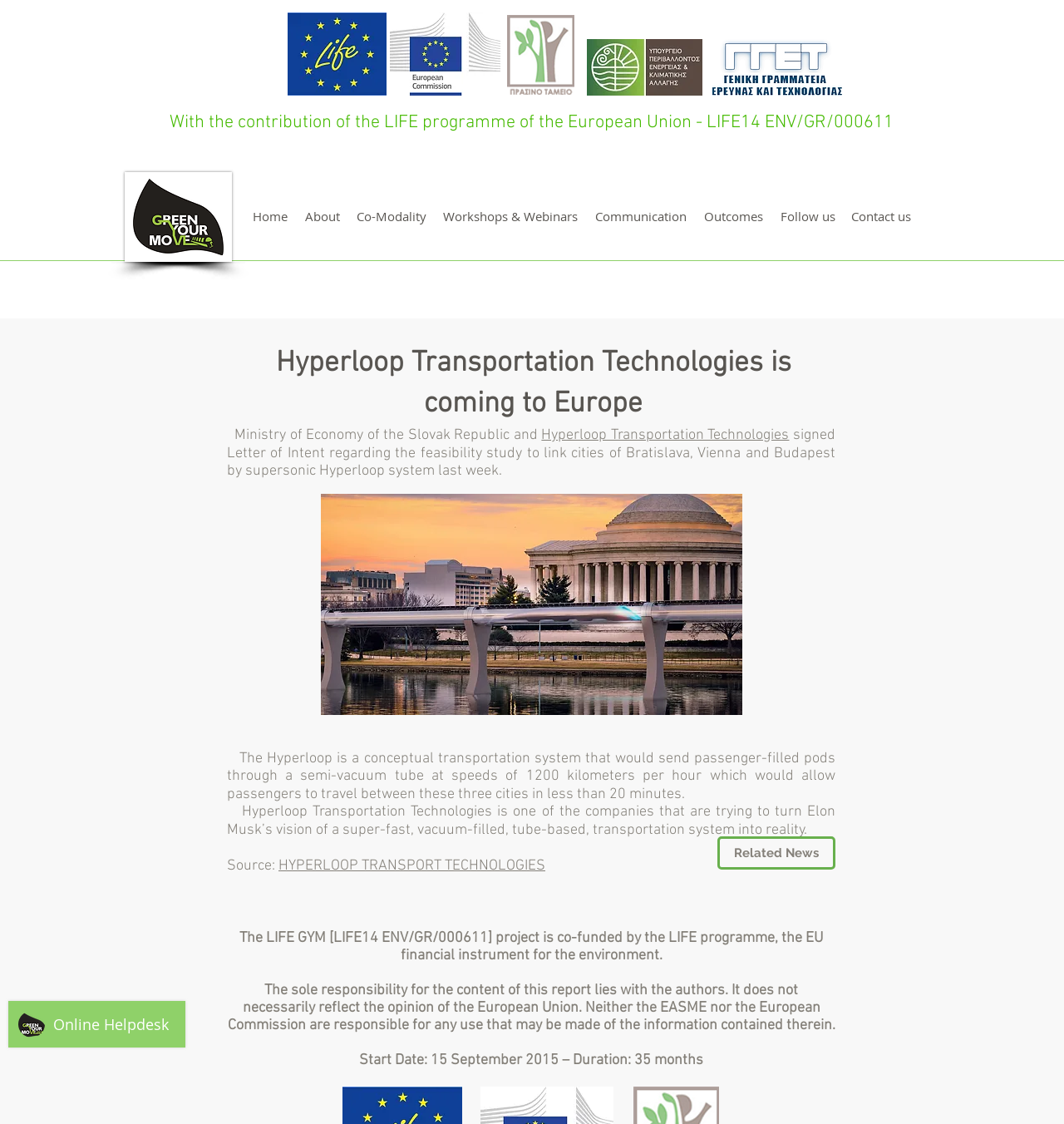Provide a single word or phrase to answer the given question: 
What is the duration of the LIFE GYM project?

35 months